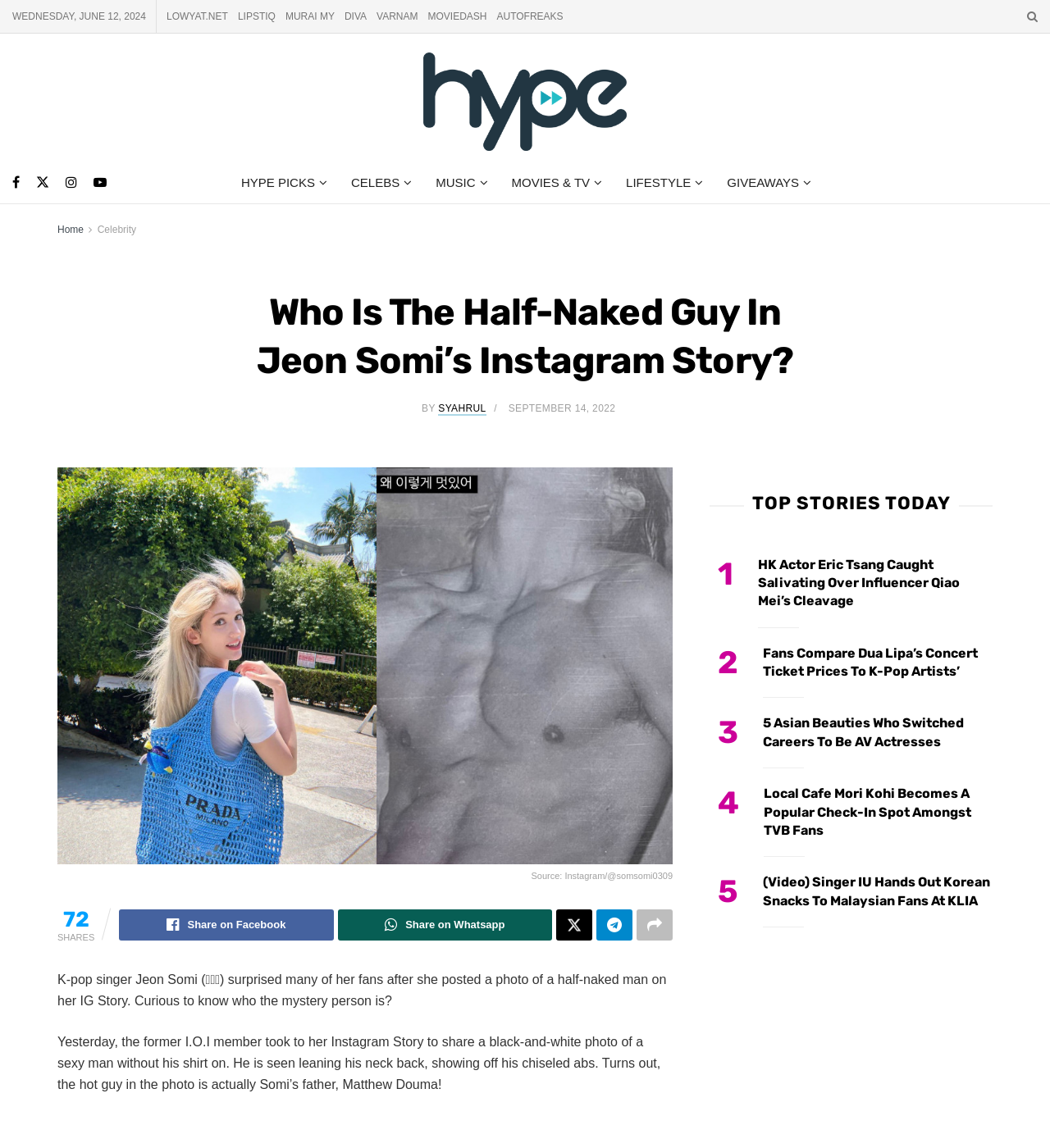Based on the provided description, "alt="Hype MY"", find the bounding box of the corresponding UI element in the screenshot.

[0.403, 0.039, 0.597, 0.131]